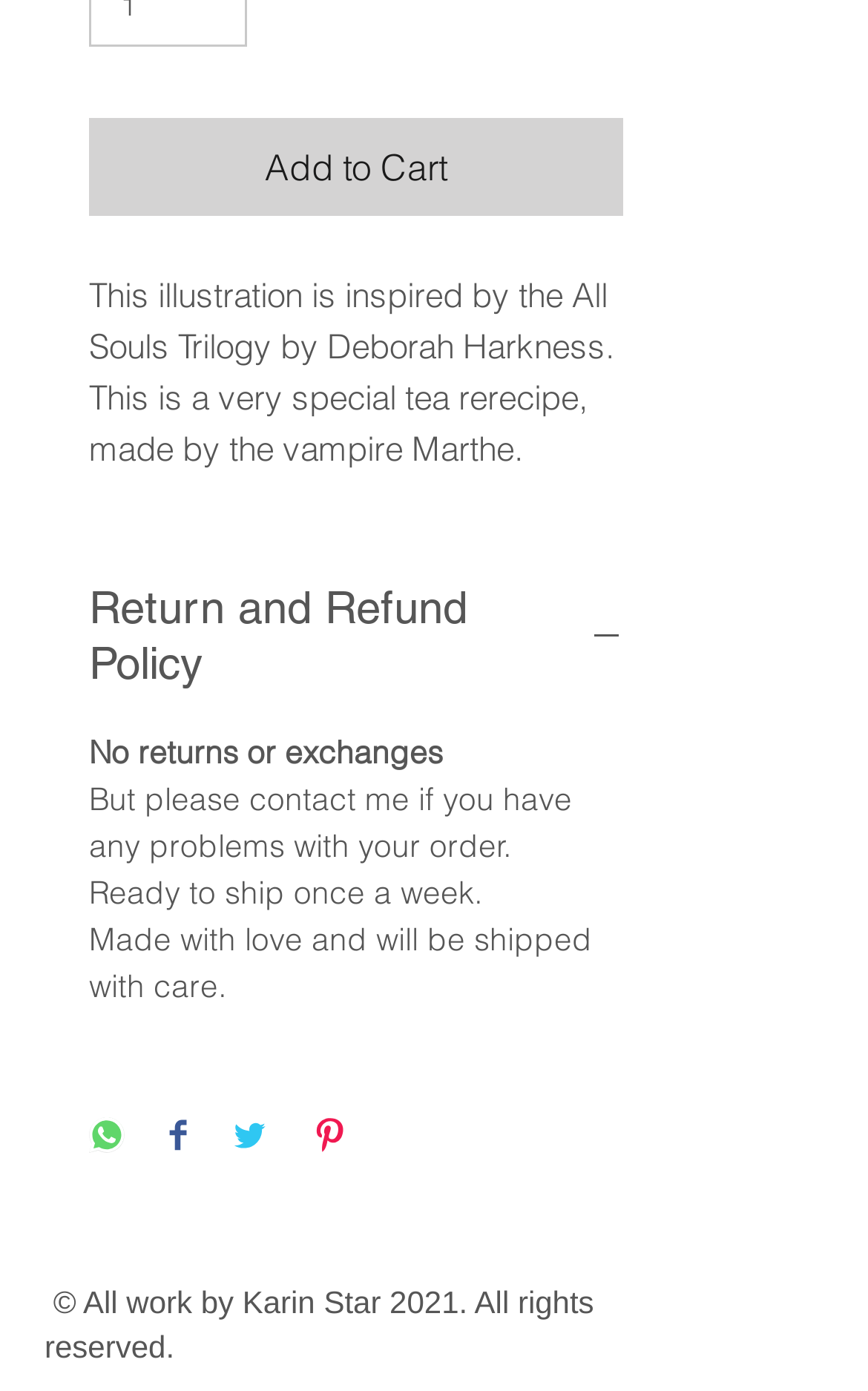Find the bounding box coordinates of the element I should click to carry out the following instruction: "Add item to cart".

[0.103, 0.085, 0.718, 0.156]